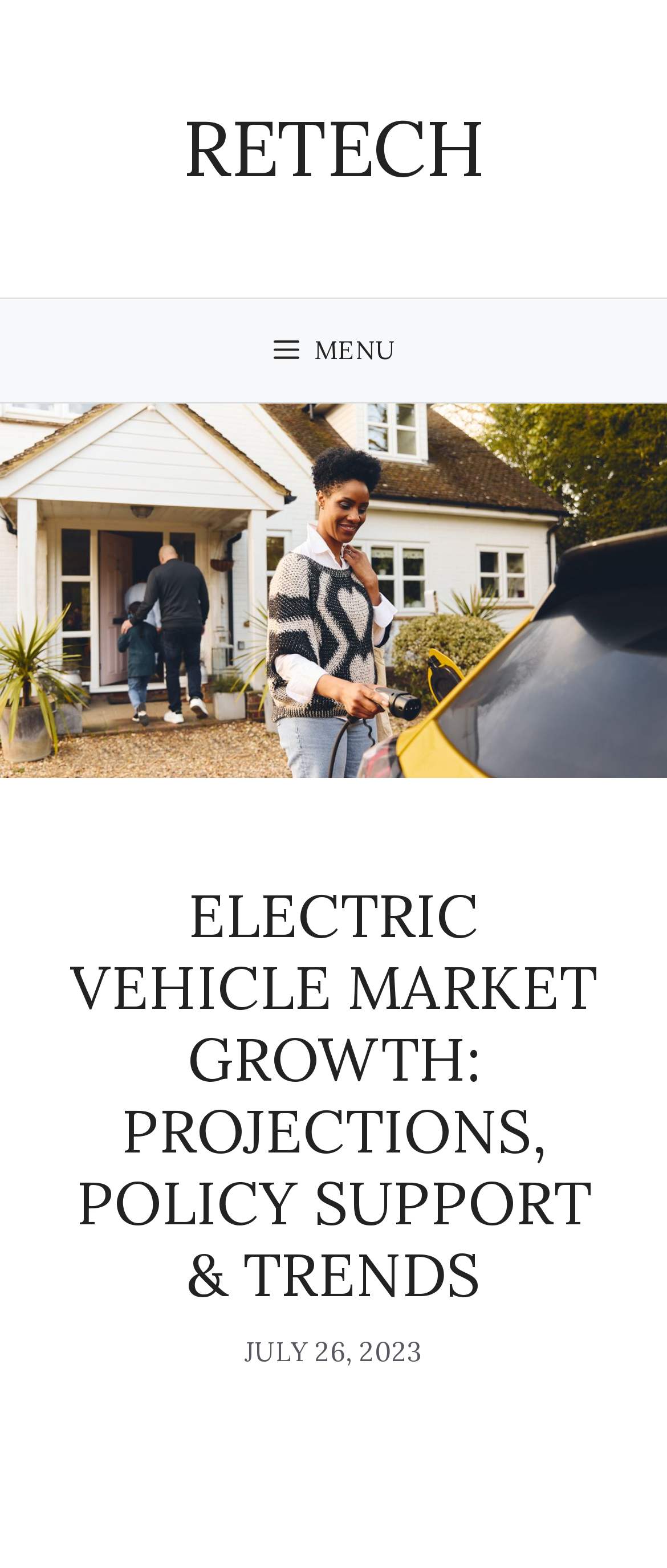What is the name of the website?
Could you answer the question in a detailed manner, providing as much information as possible?

I determined the answer by looking at the banner element at the top of the webpage, which contains a link with the text 'RETECH'.